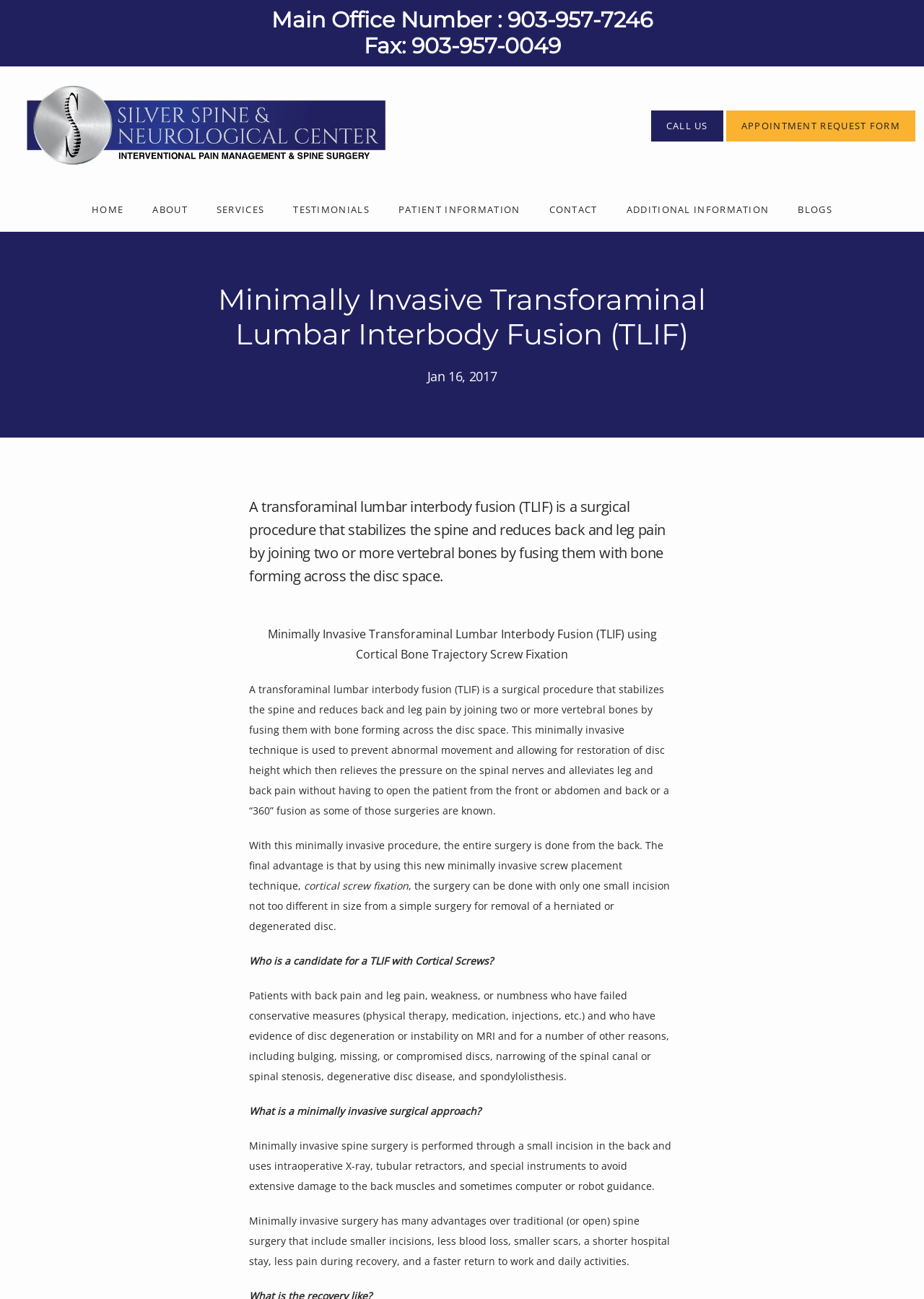Identify the bounding box for the UI element that is described as follows: "parent_node: HOME".

[0.008, 0.051, 0.438, 0.145]